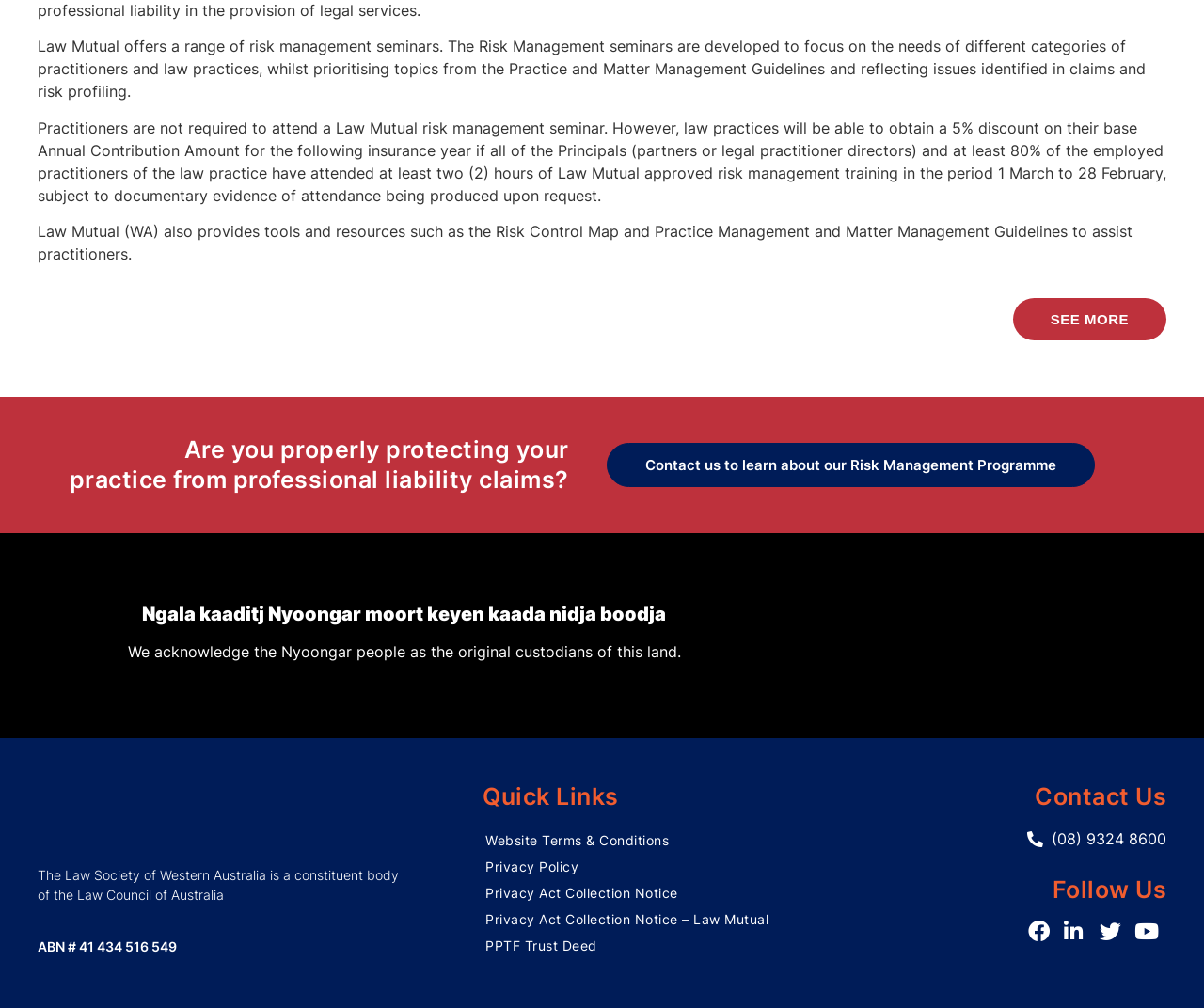Pinpoint the bounding box coordinates of the element that must be clicked to accomplish the following instruction: "Follow us on Facebook". The coordinates should be in the format of four float numbers between 0 and 1, i.e., [left, top, right, bottom].

[0.854, 0.914, 0.88, 0.935]